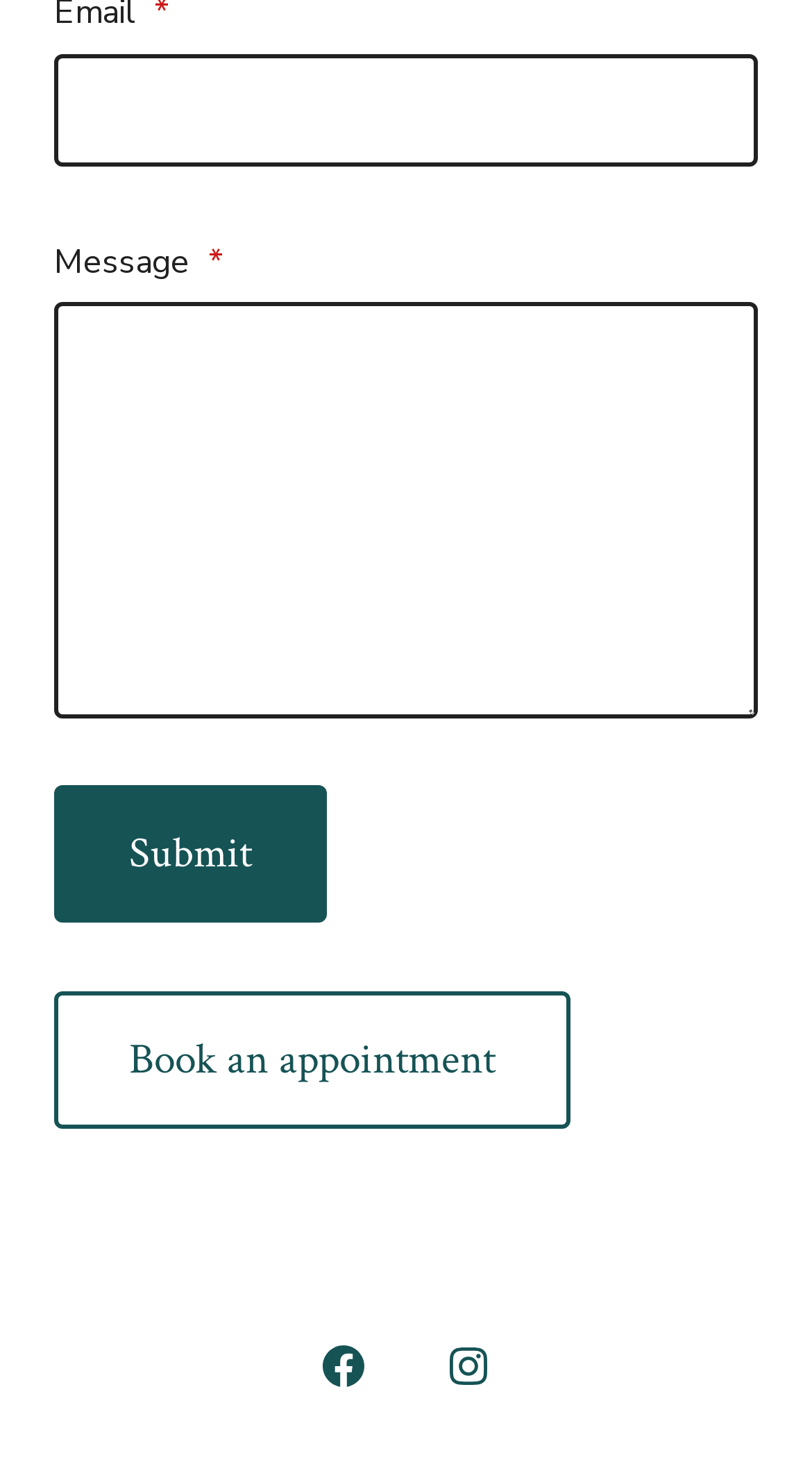Find the bounding box coordinates for the HTML element described in this sentence: "Book an appointment". Provide the coordinates as four float numbers between 0 and 1, in the format [left, top, right, bottom].

[0.067, 0.675, 0.703, 0.767]